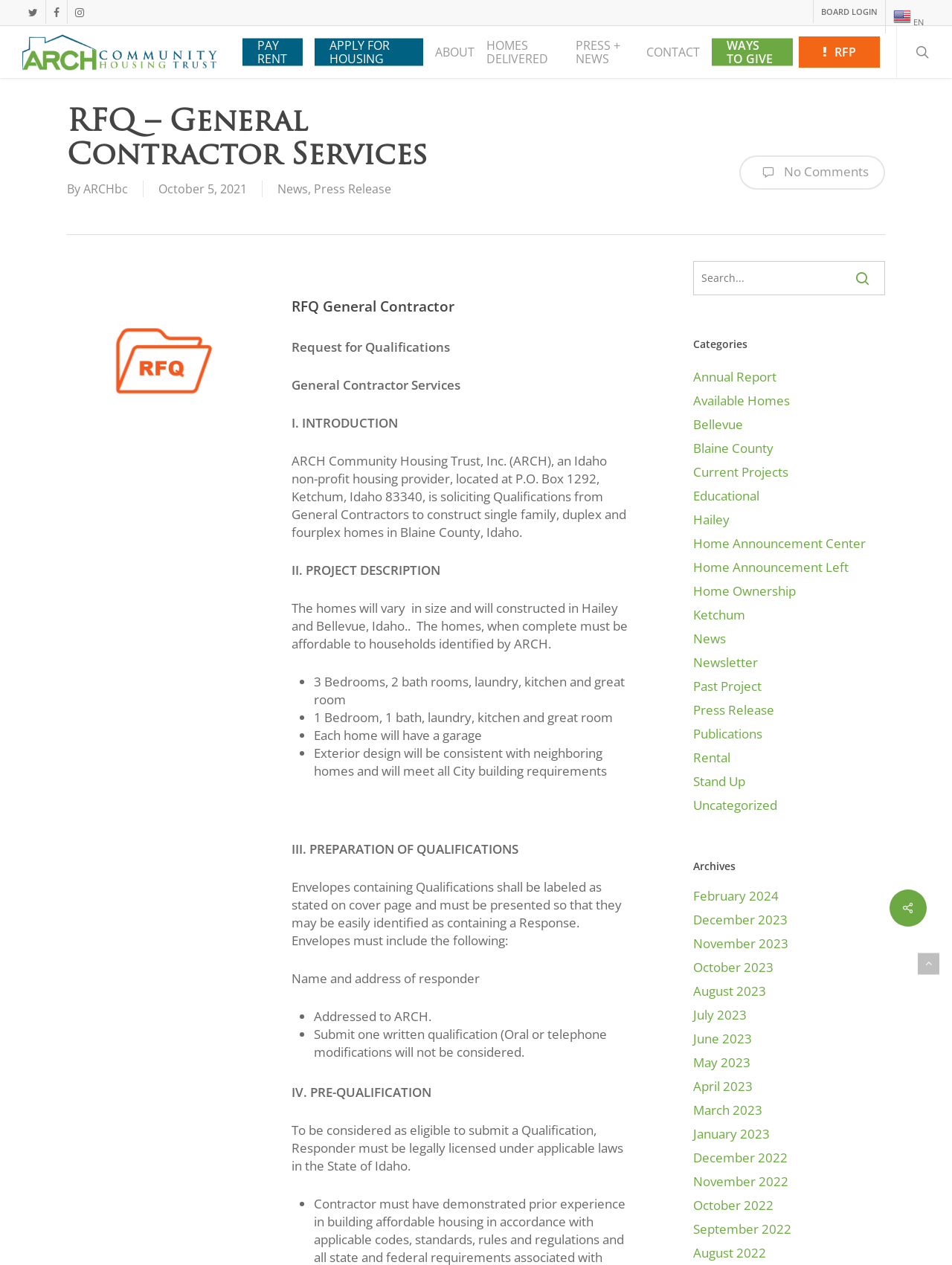What is required for a responder to be eligible to submit a Qualification?
Can you provide an in-depth and detailed response to the question?

According to the webpage, to be considered as eligible to submit a Qualification, Responder must be legally licensed under applicable laws in the State of Idaho.